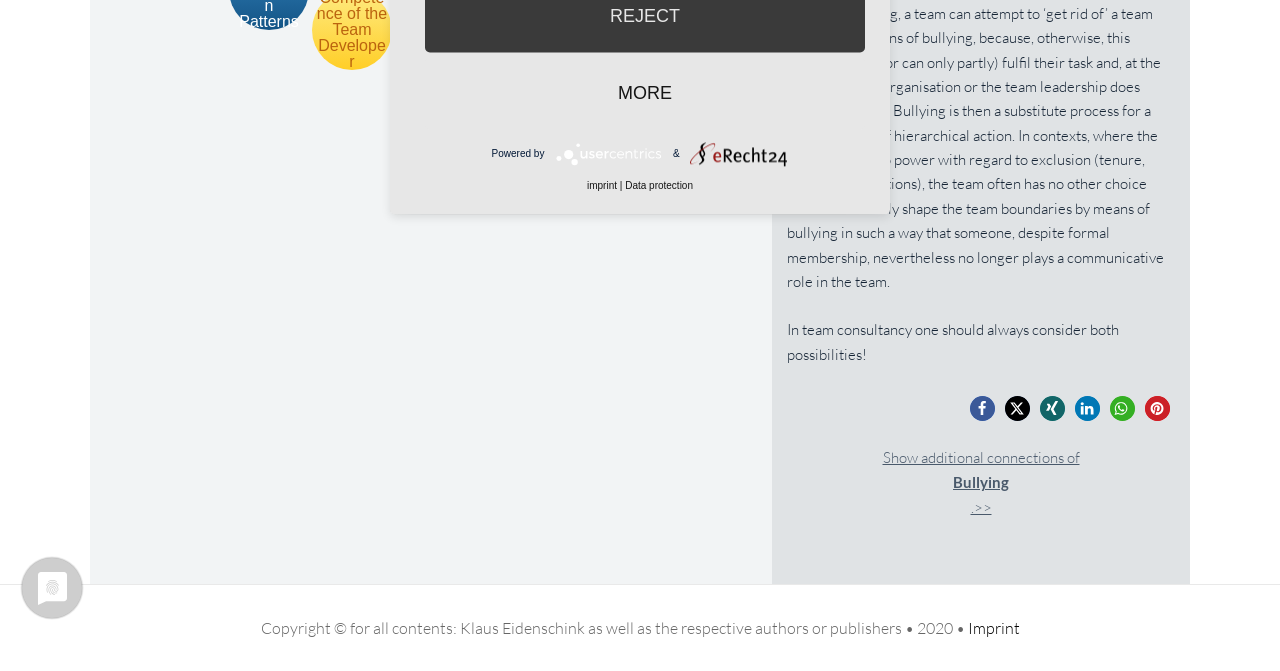Based on the element description, predict the bounding box coordinates (top-left x, top-left y, bottom-right x, bottom-right y) for the UI element in the screenshot: Show additional connections ofBullying.>>

[0.689, 0.668, 0.843, 0.77]